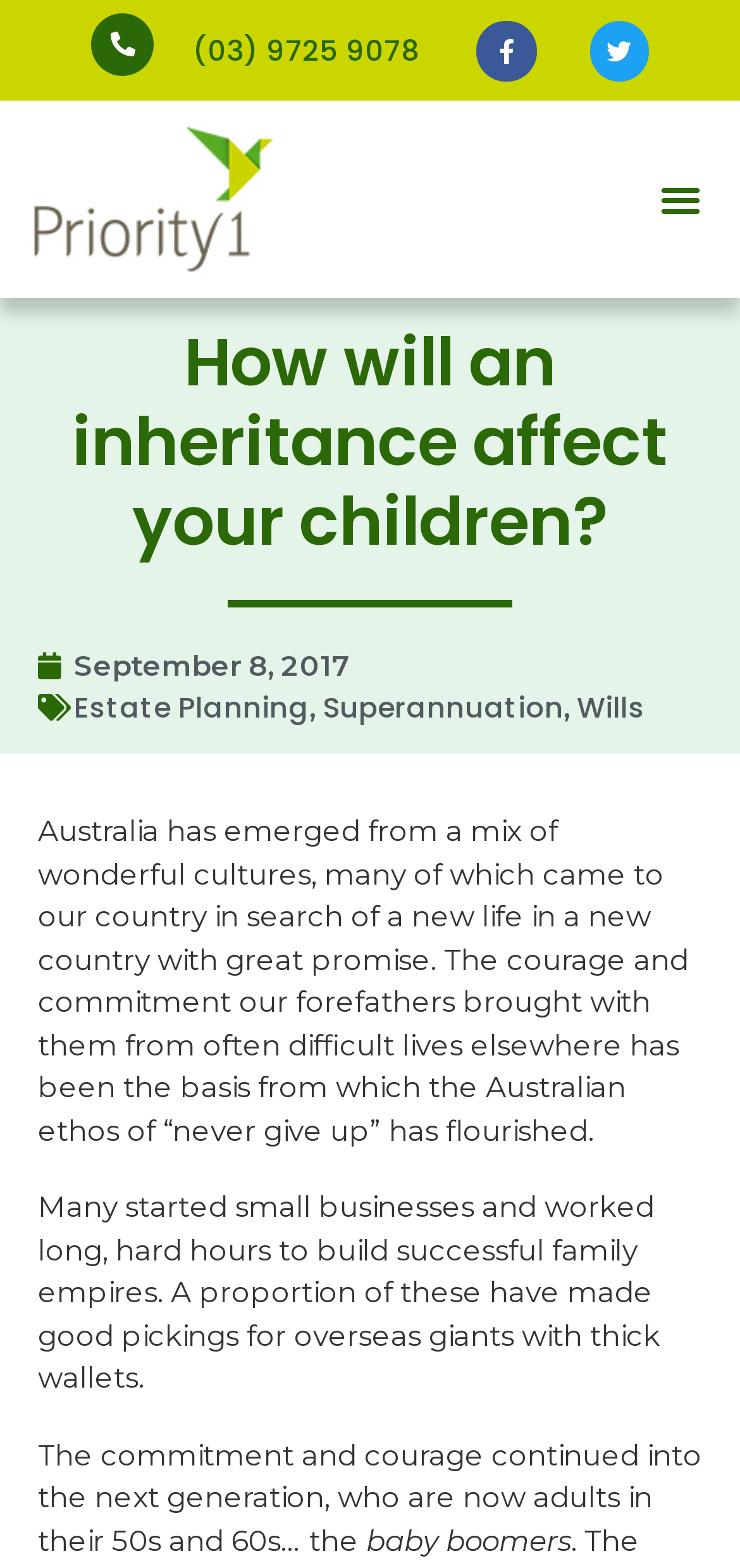Locate the bounding box coordinates of the clickable part needed for the task: "Follow Baillie Gifford on Facebook".

None